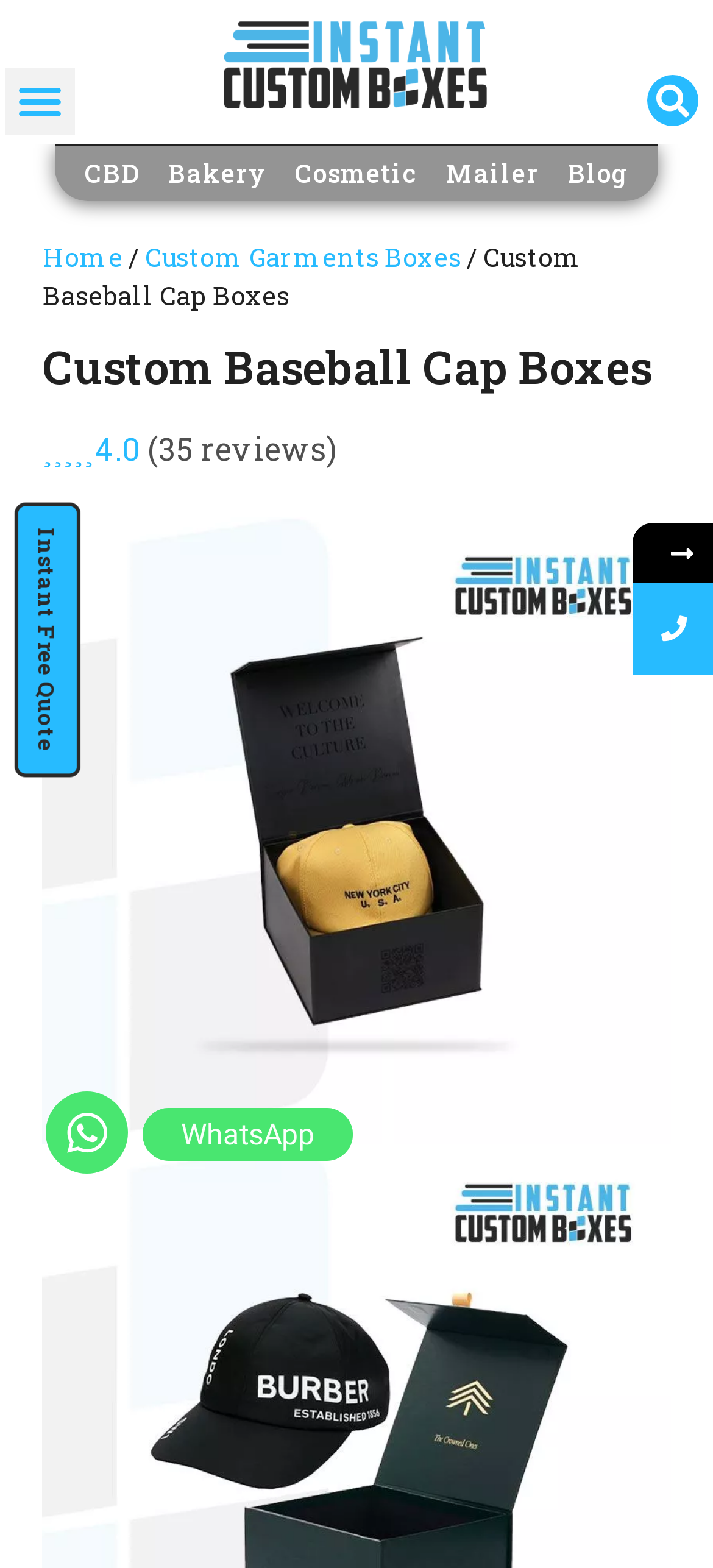Give an in-depth explanation of the webpage layout and content.

The webpage is about custom baseball cap boxes, showcasing a product that fits hats perfectly and keeps them from getting squished. 

At the top left corner, there is a logo of Instant Custom Boxes, which is a clickable link. Next to it, there is a menu toggle button. On the top right corner, there is a link with no text. 

Below the logo, there are six horizontal links: CBD, Bakery, Cosmetic, Mailer, Blog, and others, which are likely categories or product types. 

Under these links, there is a navigation breadcrumb section that shows the current page's location in the website's hierarchy. It starts with "Home" and ends with "Custom Baseball Cap Boxes". 

The main heading "Custom Baseball Cap Boxes" is centered on the page, followed by a review count of 35 reviews. 

Below the heading, there is a large image of the custom baseball cap boxes, taking up most of the page's width. 

On the right side of the image, there is a WhatsApp section with a heading and a link to WhatsApp. 

At the bottom left corner, there is a link to get an instant free quote.